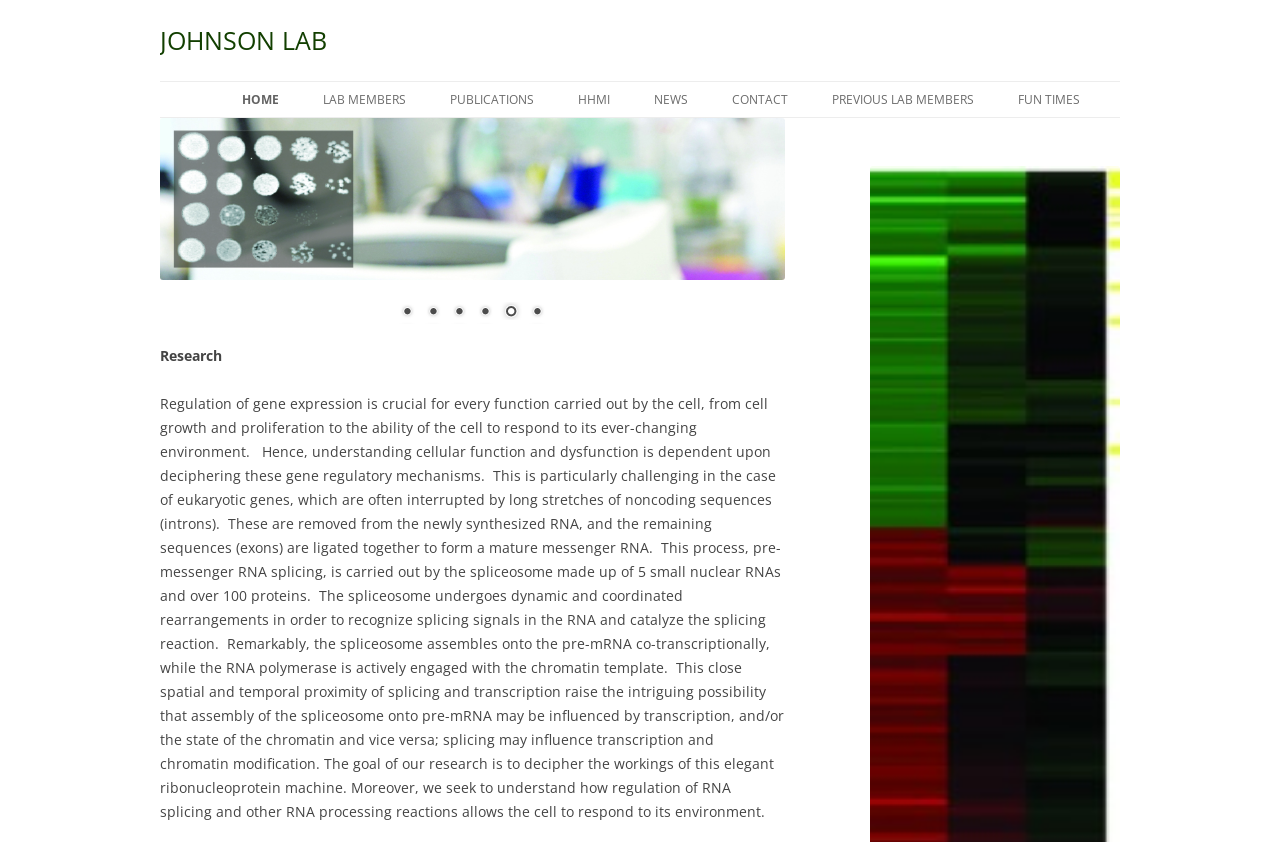Offer a meticulous caption that includes all visible features of the webpage.

The webpage is titled "JOHNSON LAB" and has a prominent heading with the same title at the top left corner. Below the heading, there is a link to "Skip to content" at the center of the page. 

To the left of the "Skip to content" link, there is a navigation menu with eight links: "HOME", "LAB MEMBERS", "PUBLICATIONS", "HHMI", "NEWS", "CONTACT", "PREVIOUS LAB MEMBERS", and "FUN TIMES". These links are arranged horizontally and take up about half of the page's width.

Below the navigation menu, there is a slideshow region that occupies most of the page's width. The slideshow has six slides, and there are links to navigate through each slide, labeled as "Show slide 1 of 6", "Show slide 2 of 6", and so on.

Above the slideshow, there is a static text section with the title "Research". This section provides a detailed description of the research focus of the Johnson Lab, which is centered around understanding gene regulation and RNA splicing mechanisms. The text is quite lengthy and occupies most of the page's height.